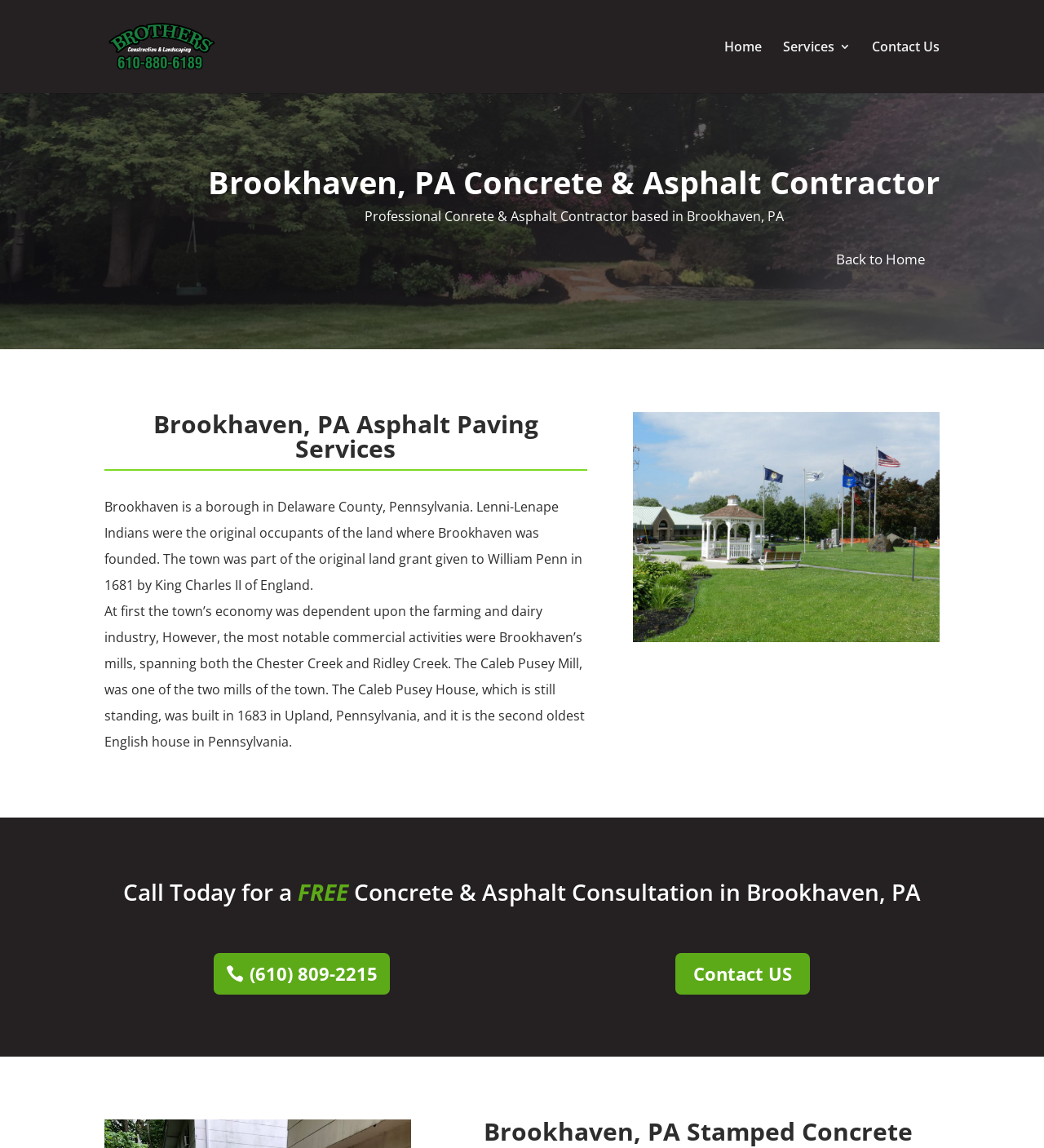What is the main heading of this webpage? Please extract and provide it.

Brookhaven, PA Concrete & Asphalt Contractor